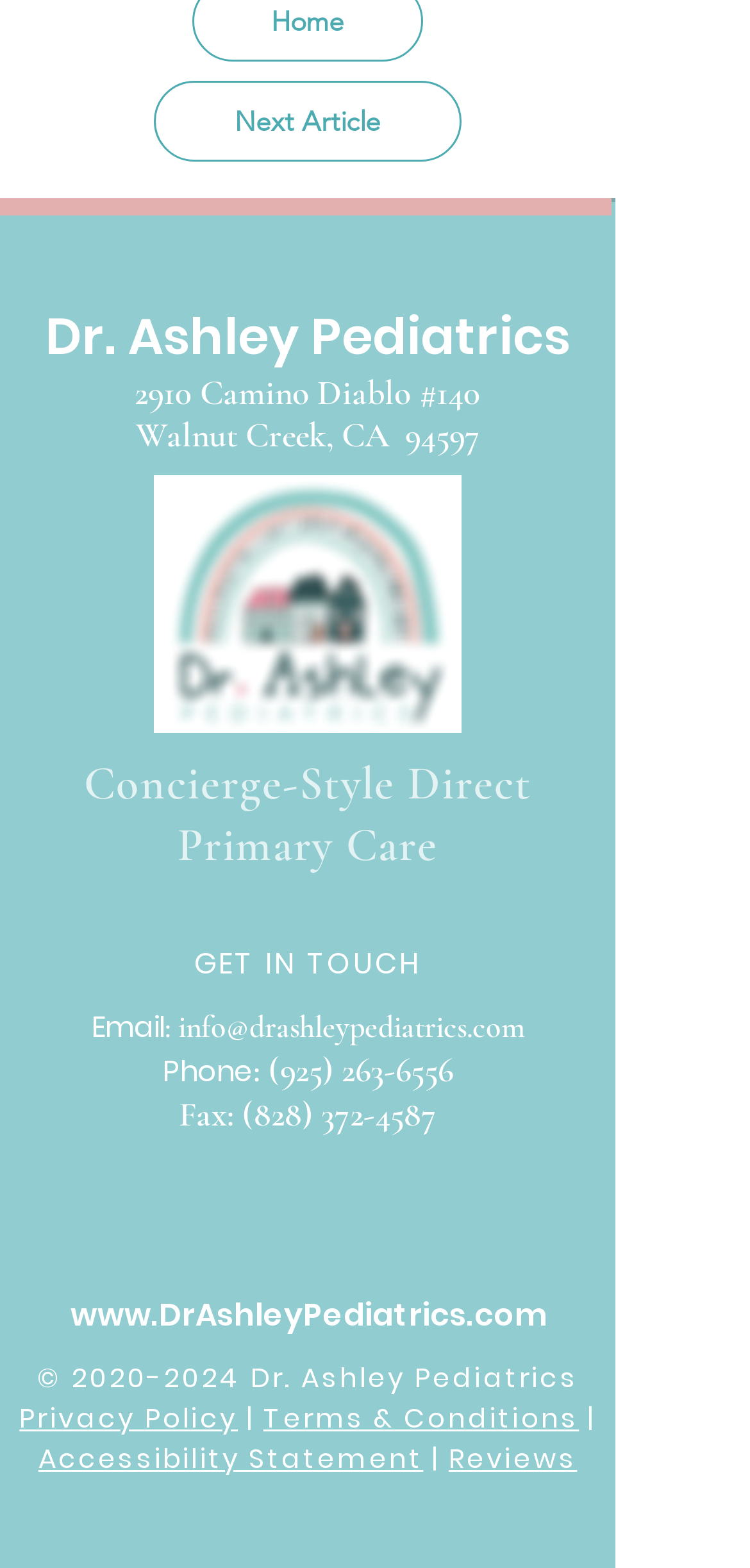What is the address of the pediatric practice?
Based on the image, respond with a single word or phrase.

2910 Camino Diablo #140, Walnut Creek, CA 94597